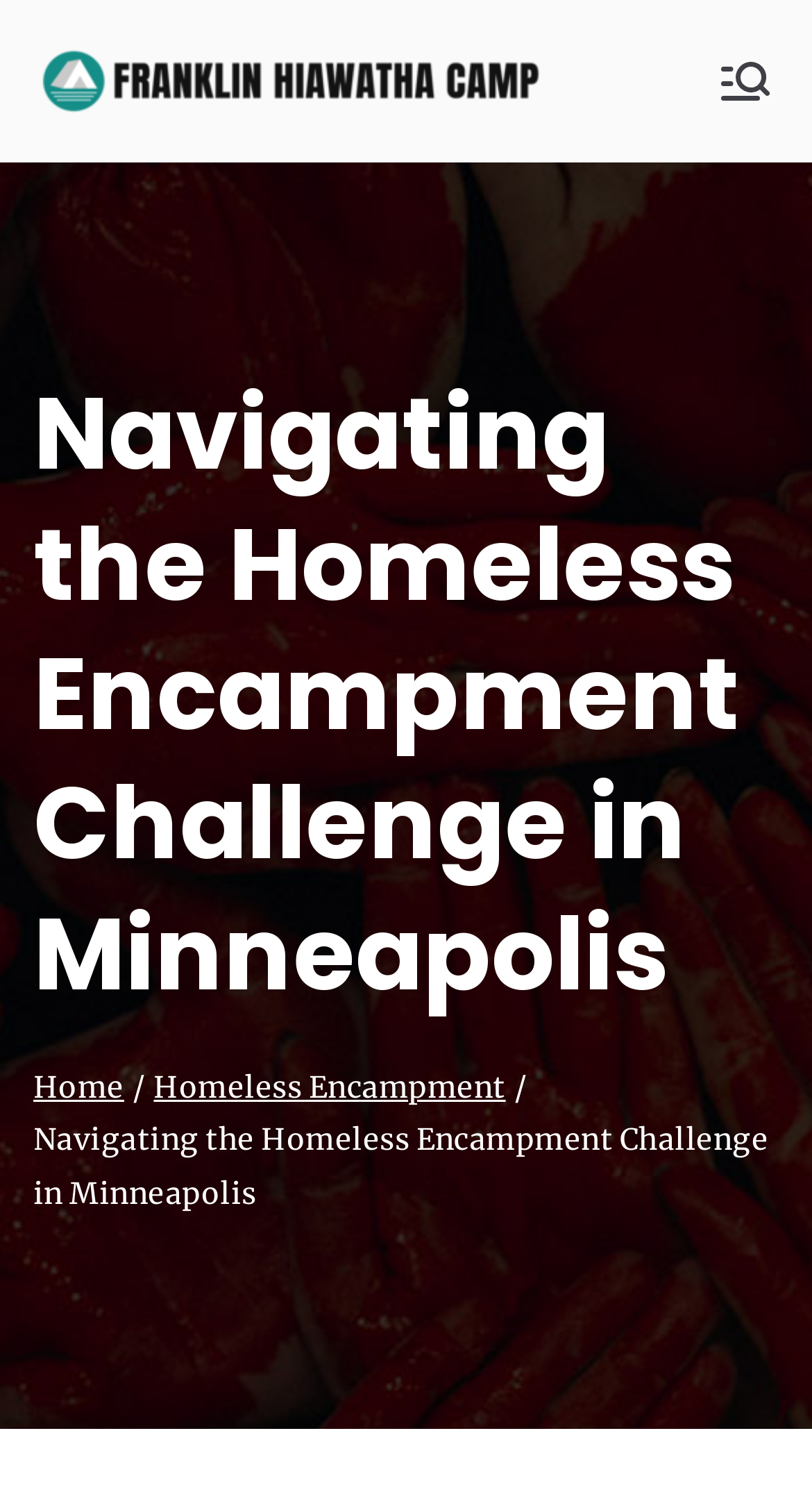Please give a succinct answer using a single word or phrase:
What is the name of the camp mentioned on the webpage?

Franklin Hiawatha Camp